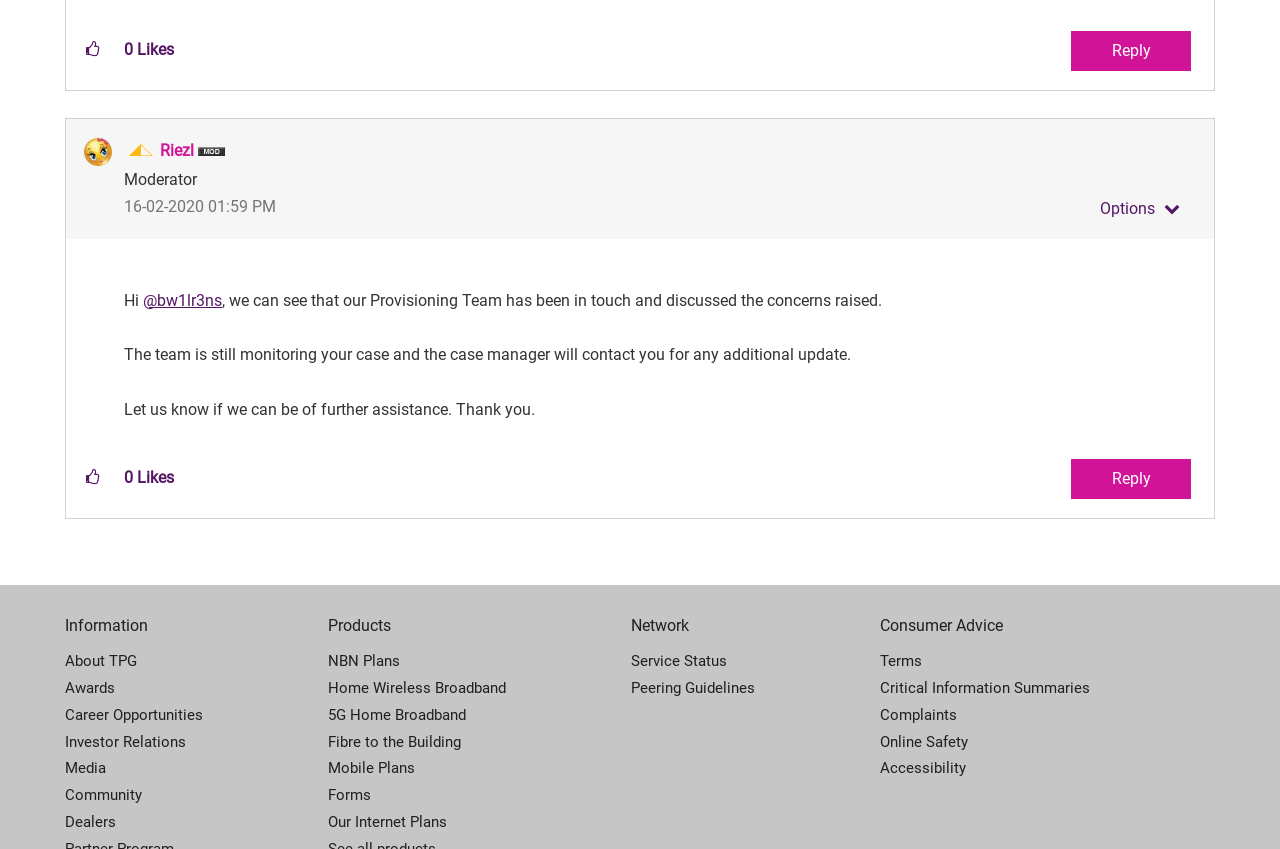Could you determine the bounding box coordinates of the clickable element to complete the instruction: "View the profile of Riezl"? Provide the coordinates as four float numbers between 0 and 1, i.e., [left, top, right, bottom].

[0.125, 0.166, 0.152, 0.188]